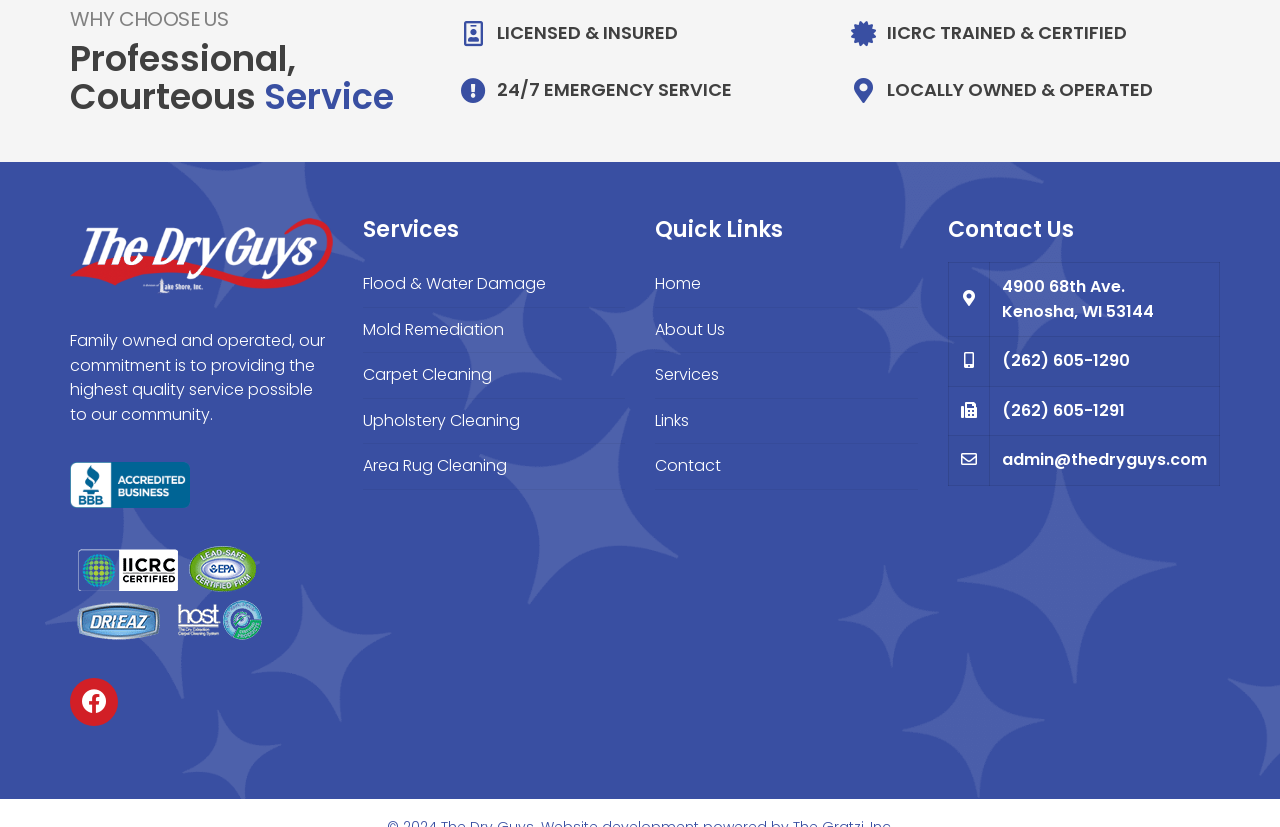Bounding box coordinates are given in the format (top-left x, top-left y, bottom-right x, bottom-right y). All values should be floating point numbers between 0 and 1. Provide the bounding box coordinate for the UI element described as: Area Rug Cleaning

[0.283, 0.537, 0.488, 0.592]